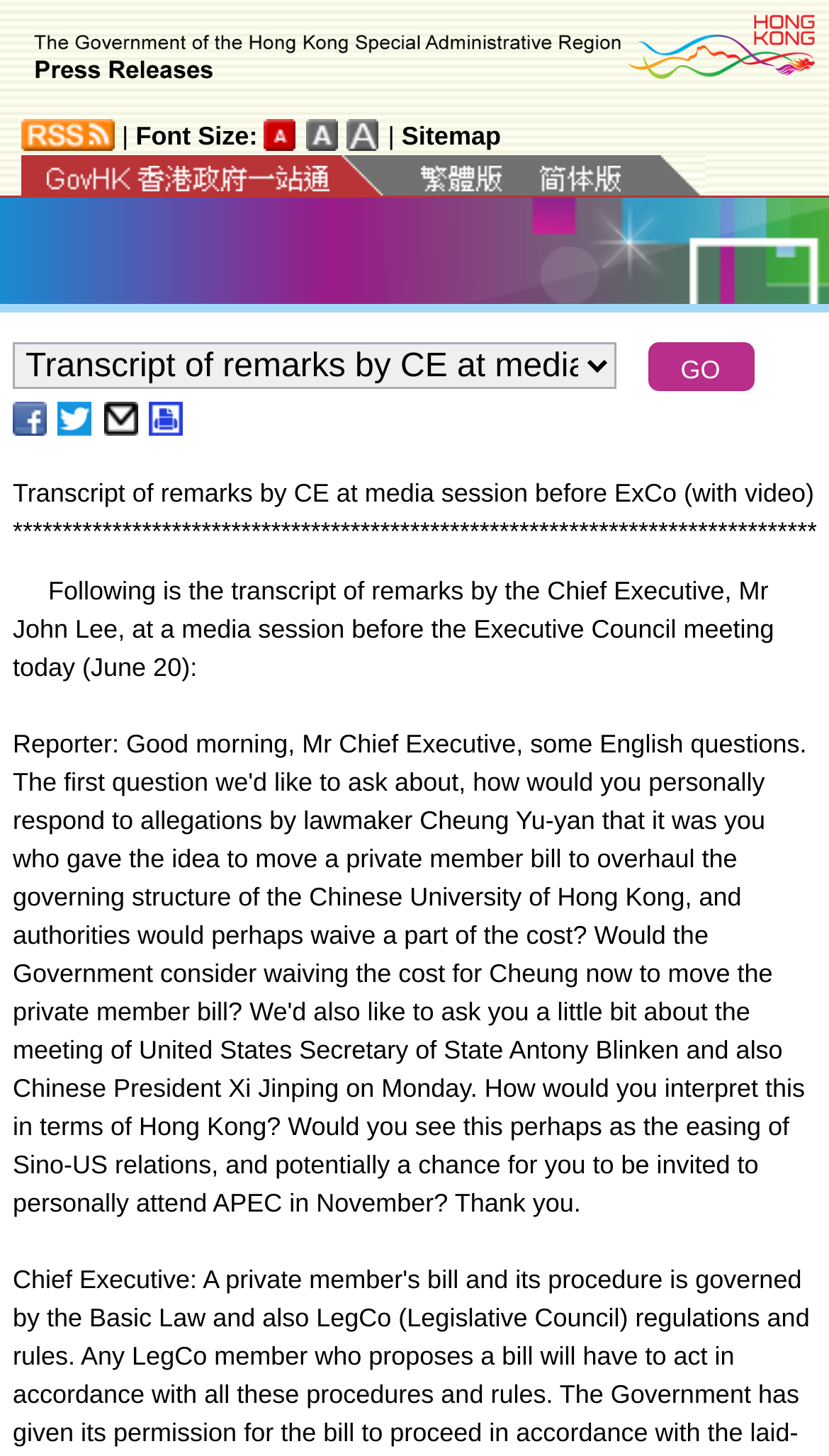Determine the bounding box coordinates for the area you should click to complete the following instruction: "Share on Facebook".

[0.015, 0.275, 0.062, 0.299]